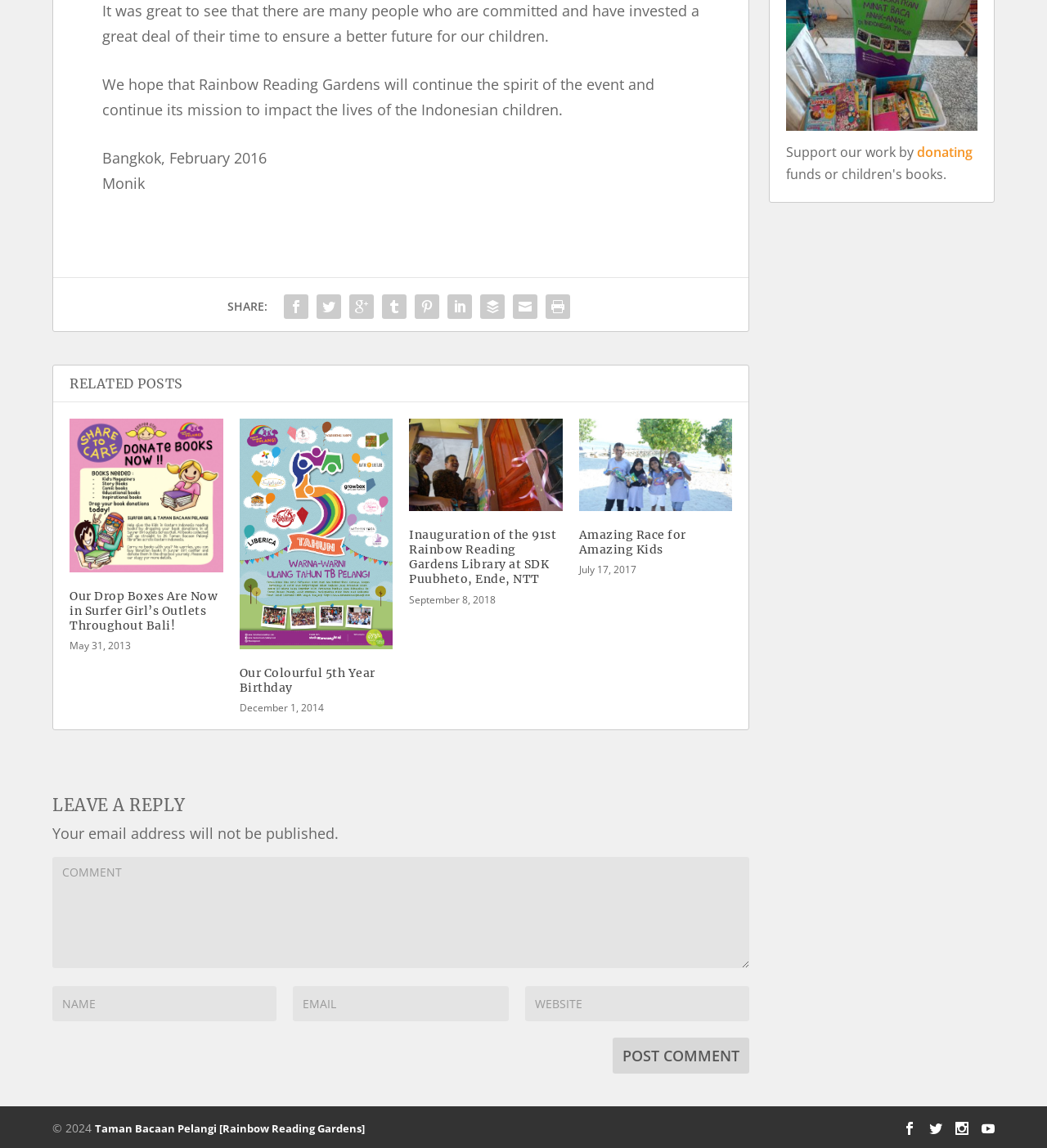Based on the image, provide a detailed and complete answer to the question: 
How many related posts are there?

There are 4 related posts, which are 'Our Drop Boxes Are Now in Surfer Girl’s Outlets Throughout Bali!', 'Our Colourful 5th Year Birthday', 'Inauguration of the 91st Rainbow Reading Gardens Library at SDK Puubheto, Ende, NTT', and 'Amazing Race for Amazing Kids'.